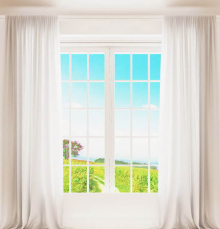Create an exhaustive description of the image.

The image depicts a bright and inviting view through a set of double windows adorned with flowing white curtains. The window frames feature multiple panes, allowing natural light to flood the interior space. Outside, lush green landscapes are visible, accompanied by a stunning blue sky dotted with soft clouds. A hint of vibrant flora adds to the scene, suggesting the beauty of nature at play. This depiction not only emphasizes the elegance of the window design but also evokes a sense of peace and tranquility, perfect for showcasing the benefits of quality aluminum window installations.